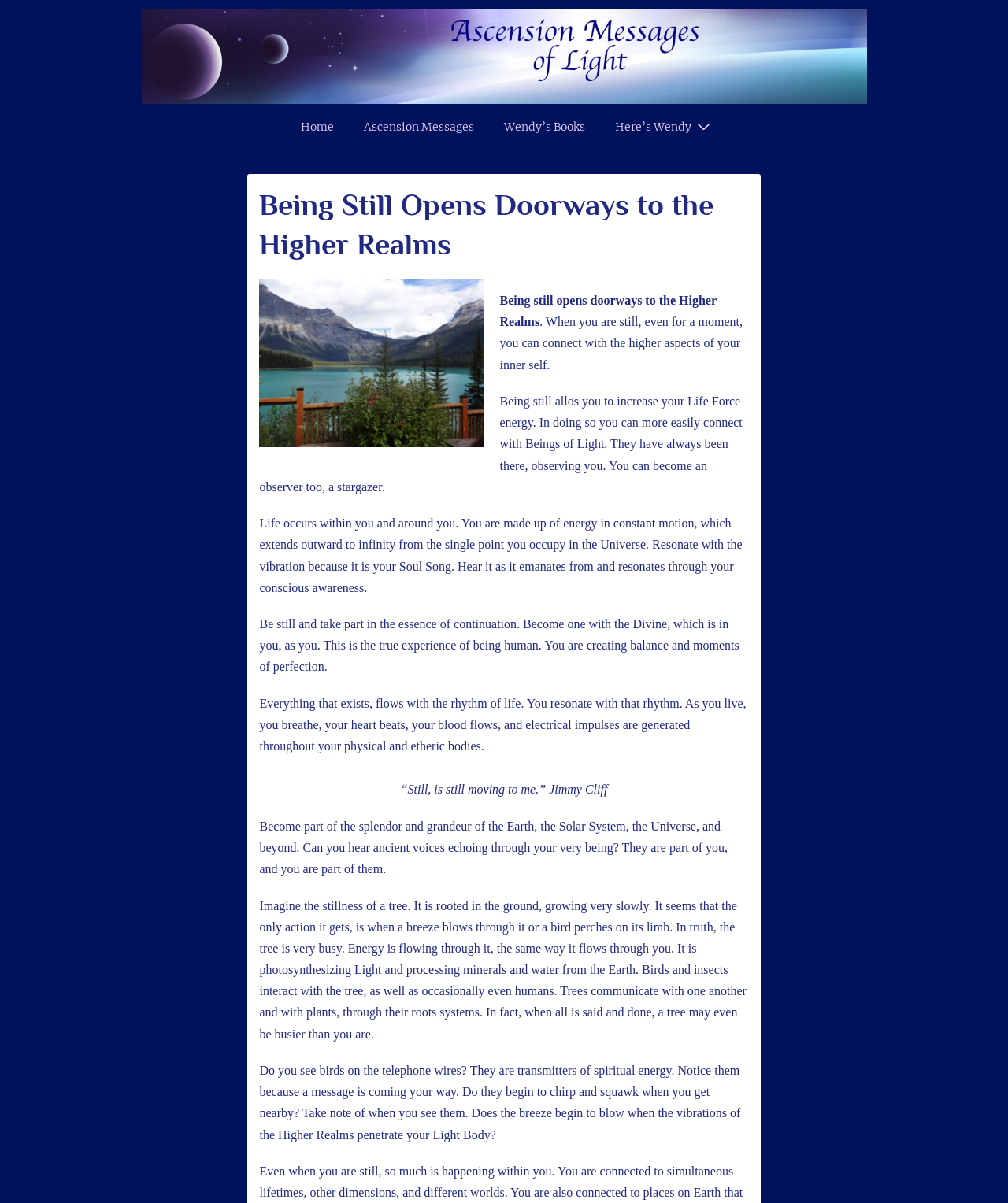Give the bounding box coordinates for this UI element: "Wendy’s Books". The coordinates should be four float numbers between 0 and 1, arranged as [left, top, right, bottom].

[0.486, 0.094, 0.594, 0.117]